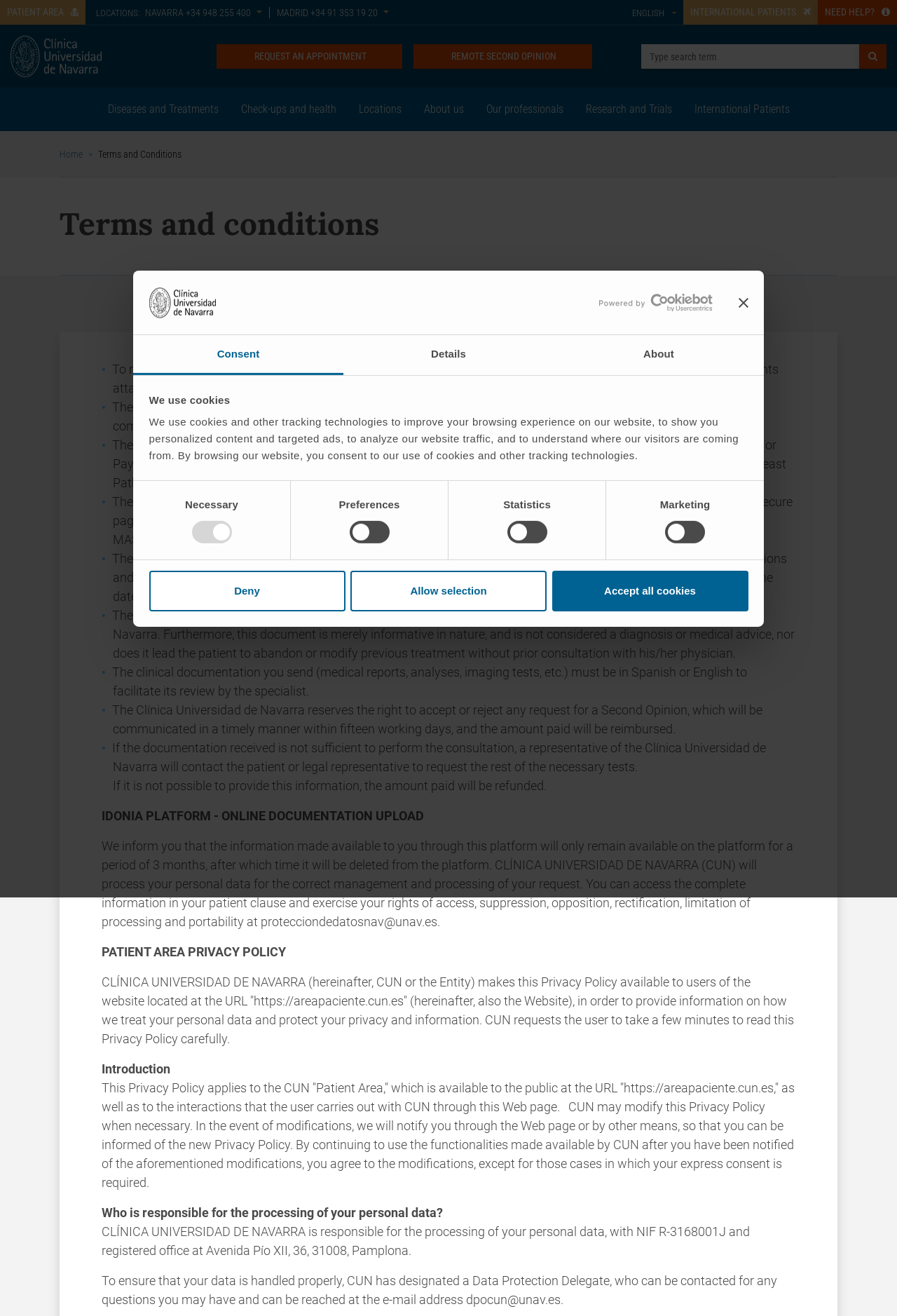Given the element description Research and Trials, specify the bounding box coordinates of the corresponding UI element in the format (top-left x, top-left y, bottom-right x, bottom-right y). All values must be between 0 and 1.

[0.653, 0.067, 0.749, 0.1]